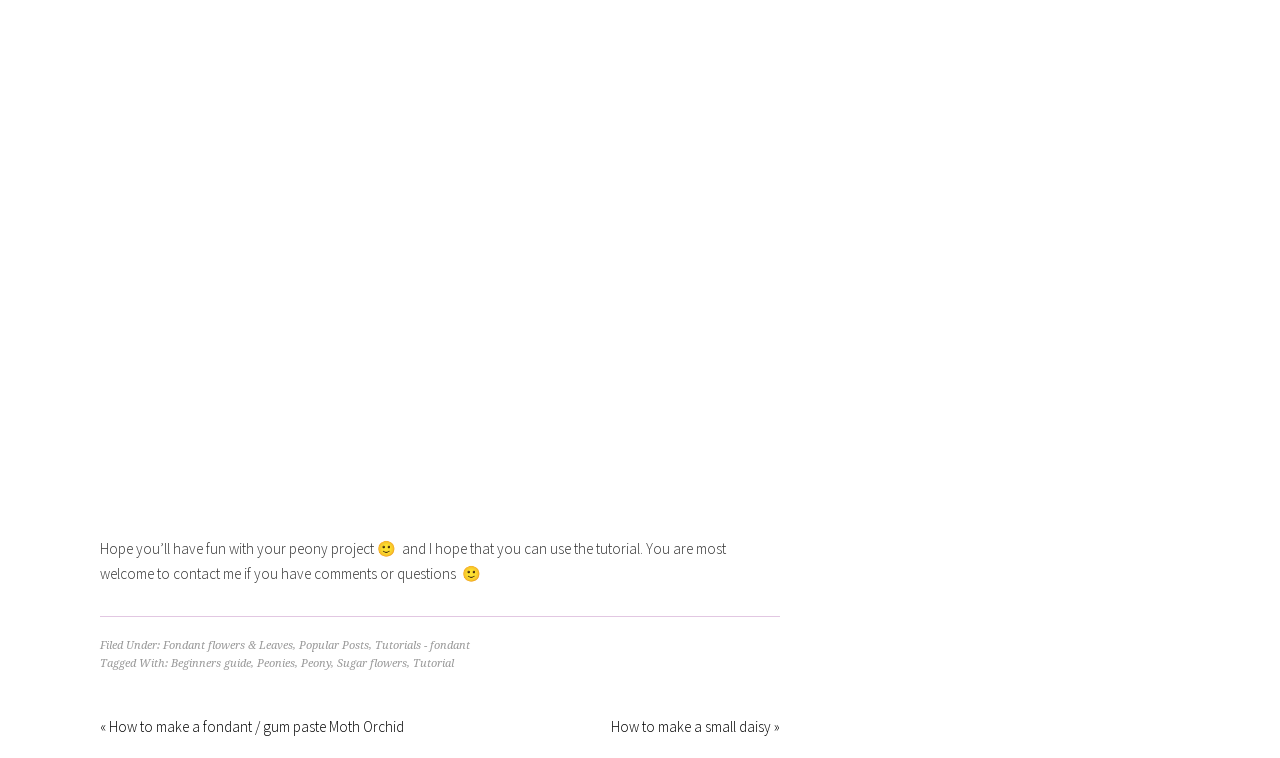What is the purpose of the links in the footer section?
Using the information from the image, give a concise answer in one word or a short phrase.

Navigation